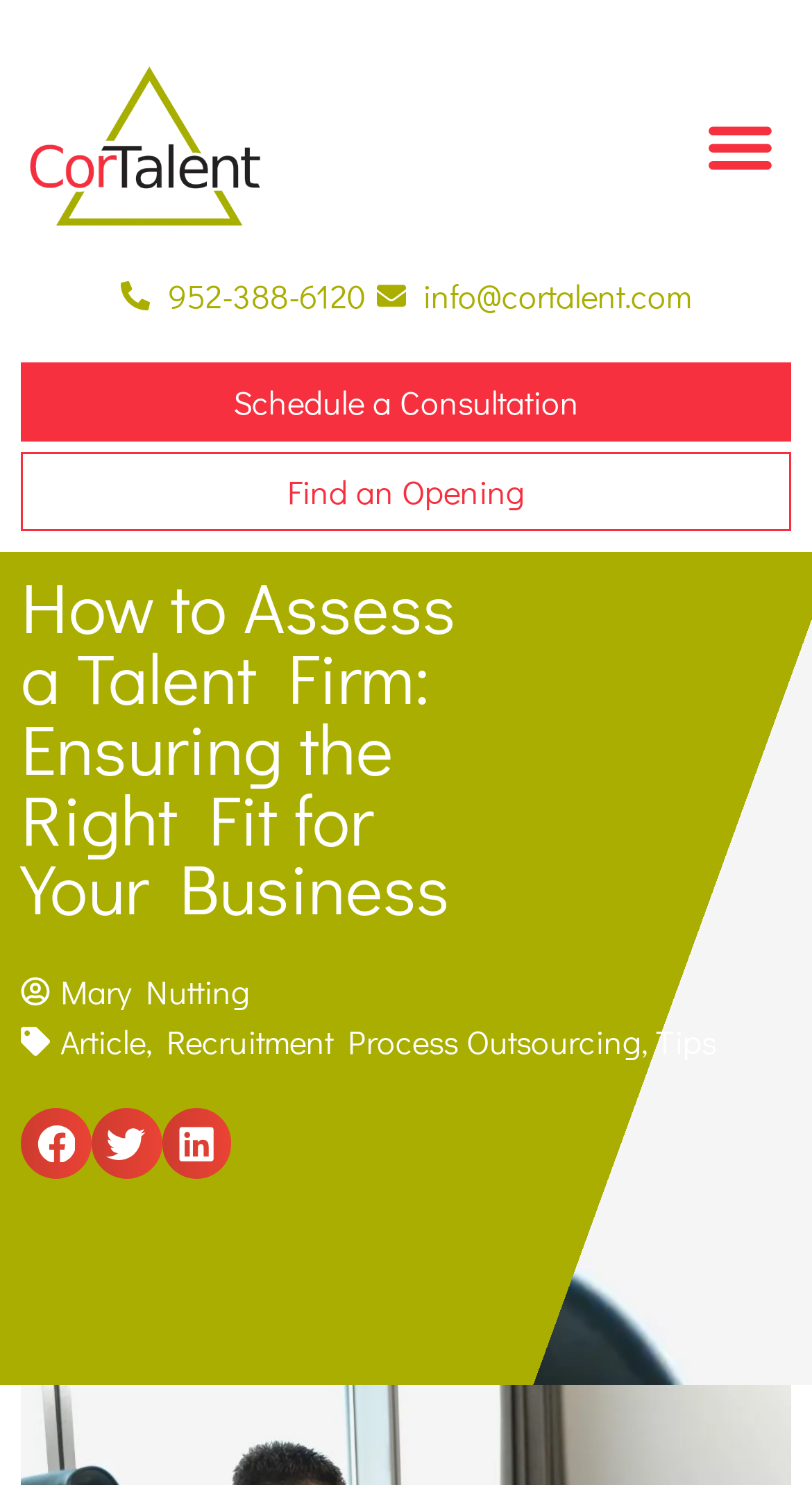Describe the webpage meticulously, covering all significant aspects.

The webpage is about assessing a talent firm and ensuring the right fit for a business. At the top left corner, there is a logo of CorTalent, accompanied by a menu toggle button at the top right corner. Below the logo, there are two contact links, one for a phone number and one for an email address. 

Further down, there are two prominent links, one to schedule a consultation and another to find an opening. The main heading of the webpage, "How to Assess a Talent Firm: Ensuring the Right Fit for Your Business", is centered near the top of the page.

The main content of the webpage is an article written by Mary Nutting, categorized under Recruitment Process Outsourcing, with a series of tips. At the bottom of the article, there are three social media sharing buttons, one for Facebook, one for Twitter, and one for LinkedIn, each accompanied by a small icon.